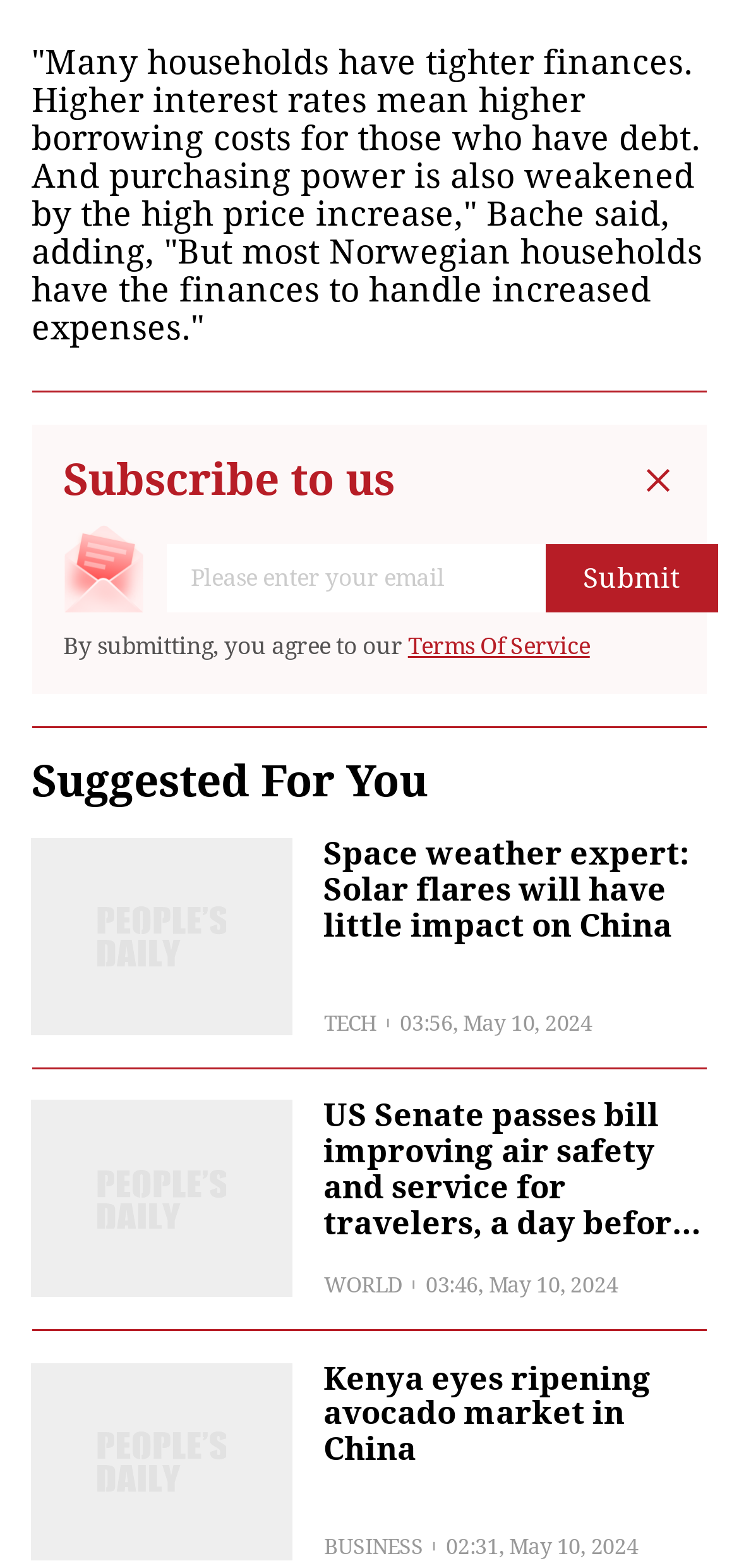Determine the bounding box coordinates for the UI element described. Format the coordinates as (top-left x, top-left y, bottom-right x, bottom-right y) and ensure all values are between 0 and 1. Element description: Terms Of Service

[0.552, 0.403, 0.798, 0.421]